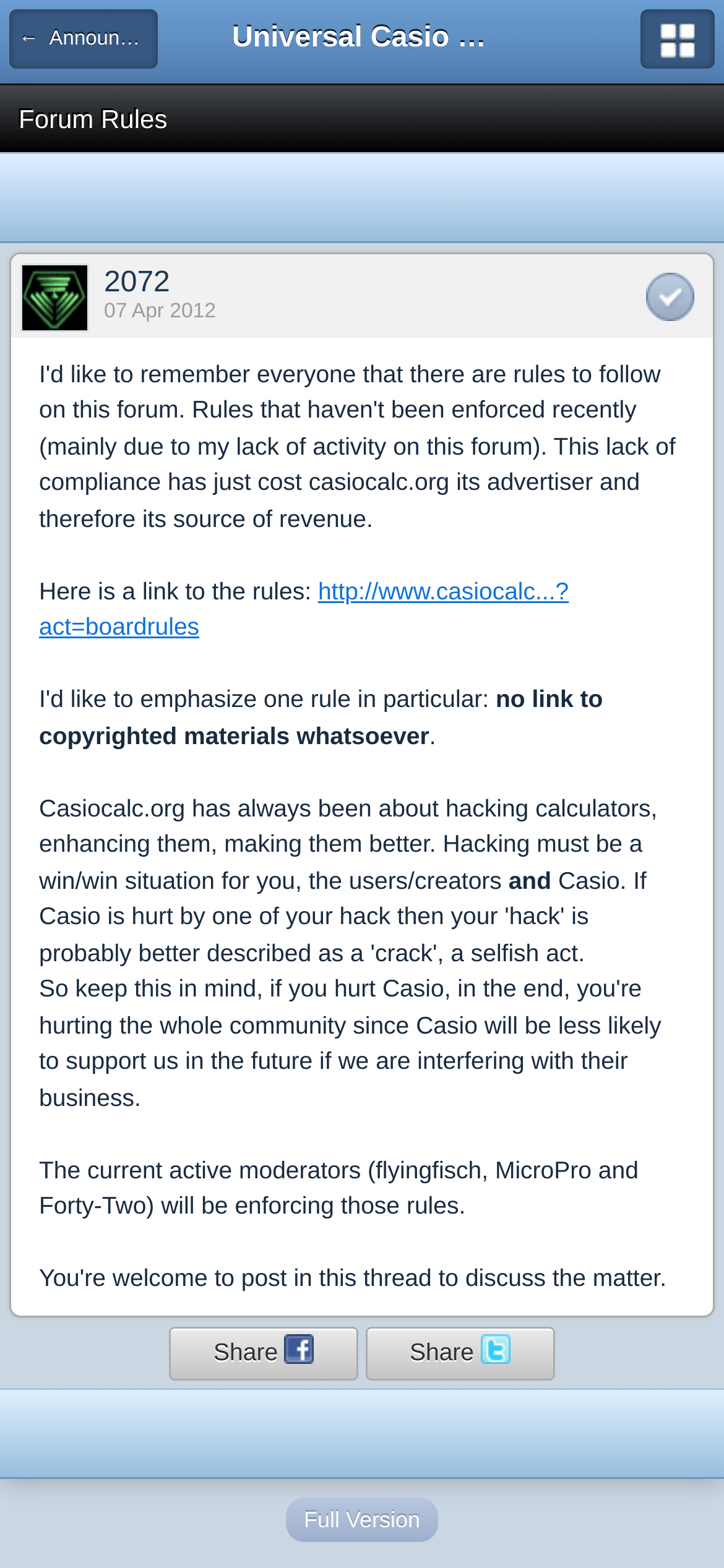Please determine and provide the text content of the webpage's heading.

Universal Casio Forum